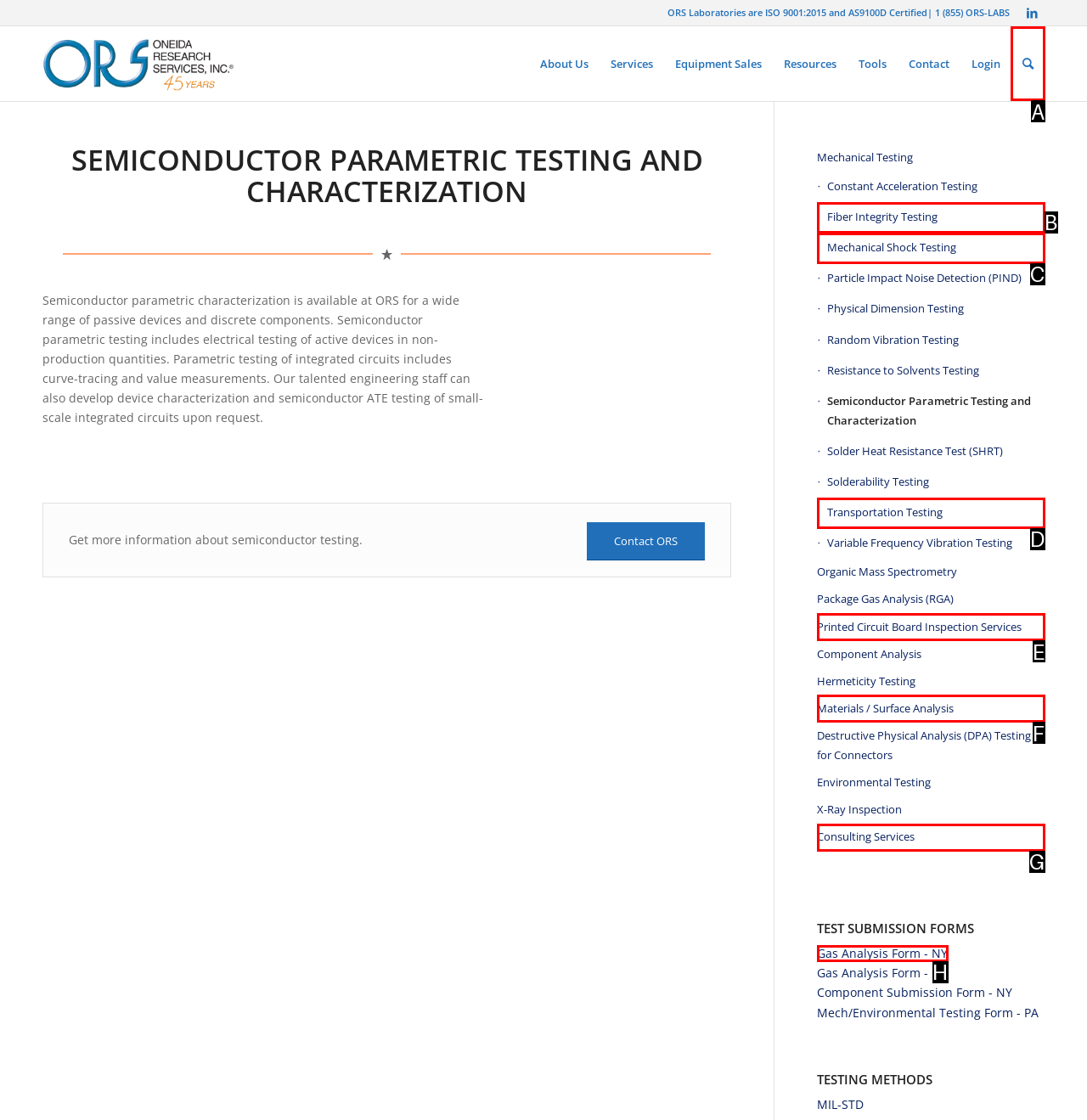Given the task: Click on Search, point out the letter of the appropriate UI element from the marked options in the screenshot.

A